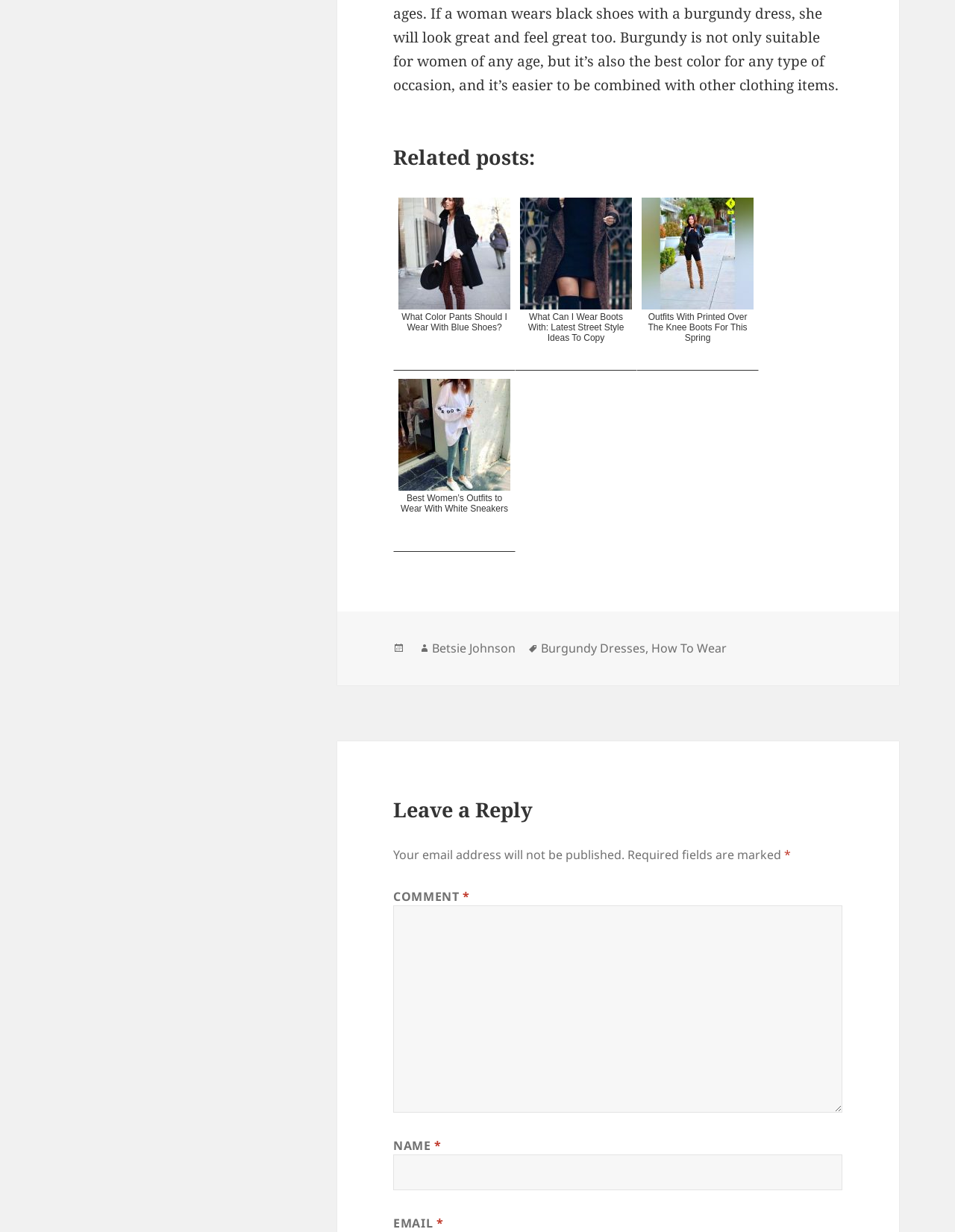Given the element description Sellers, predict the bounding box coordinates for the UI element in the webpage screenshot. The format should be (top-left x, top-left y, bottom-right x, bottom-right y), and the values should be between 0 and 1.

None